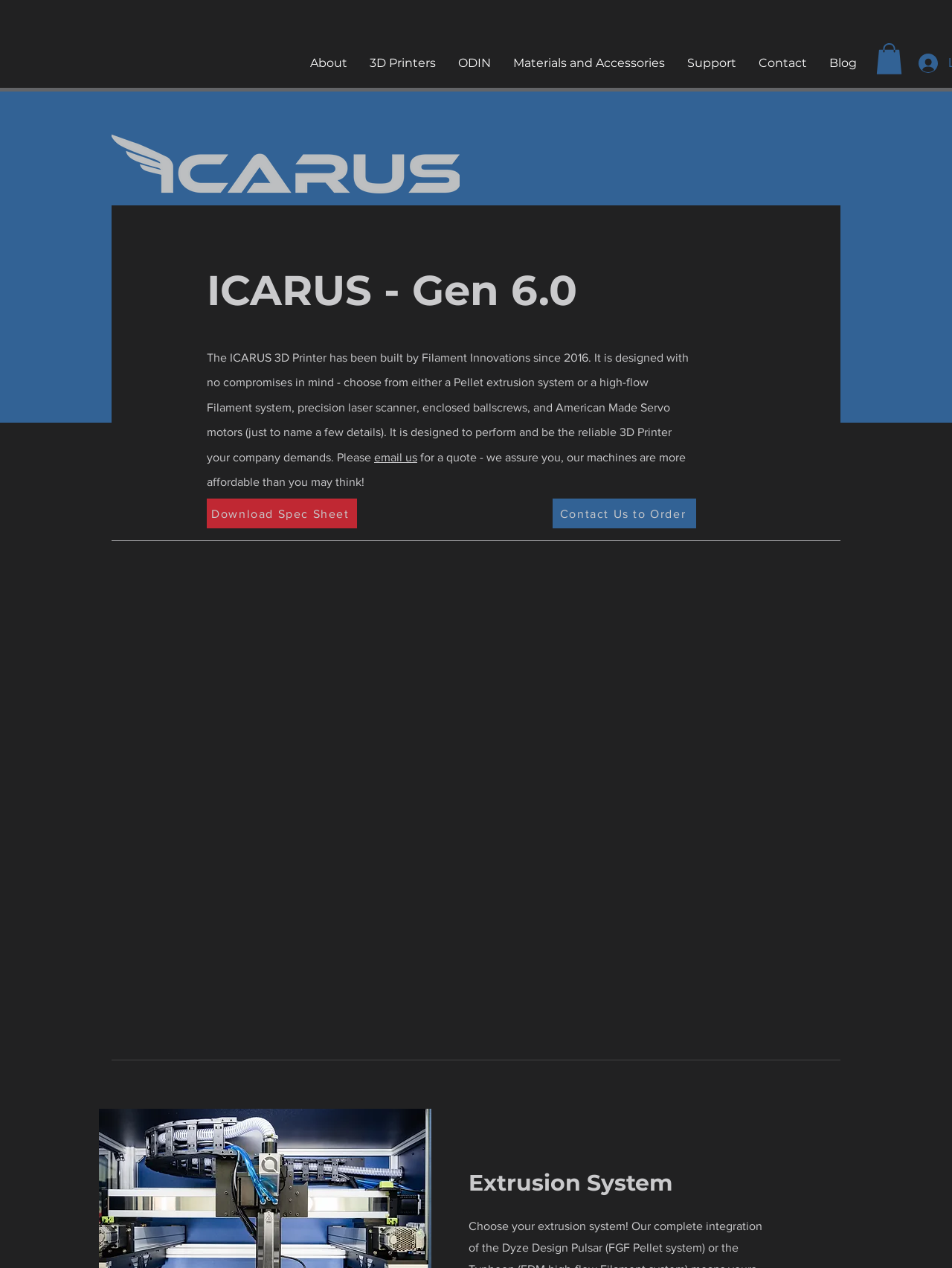What is the purpose of the ICARUS 3D printer?
Could you answer the question in a detailed manner, providing as much information as possible?

The purpose of the ICARUS 3D printer is mentioned in the static text 'It is designed to perform and be the reliable 3D Printer your company demands.'.